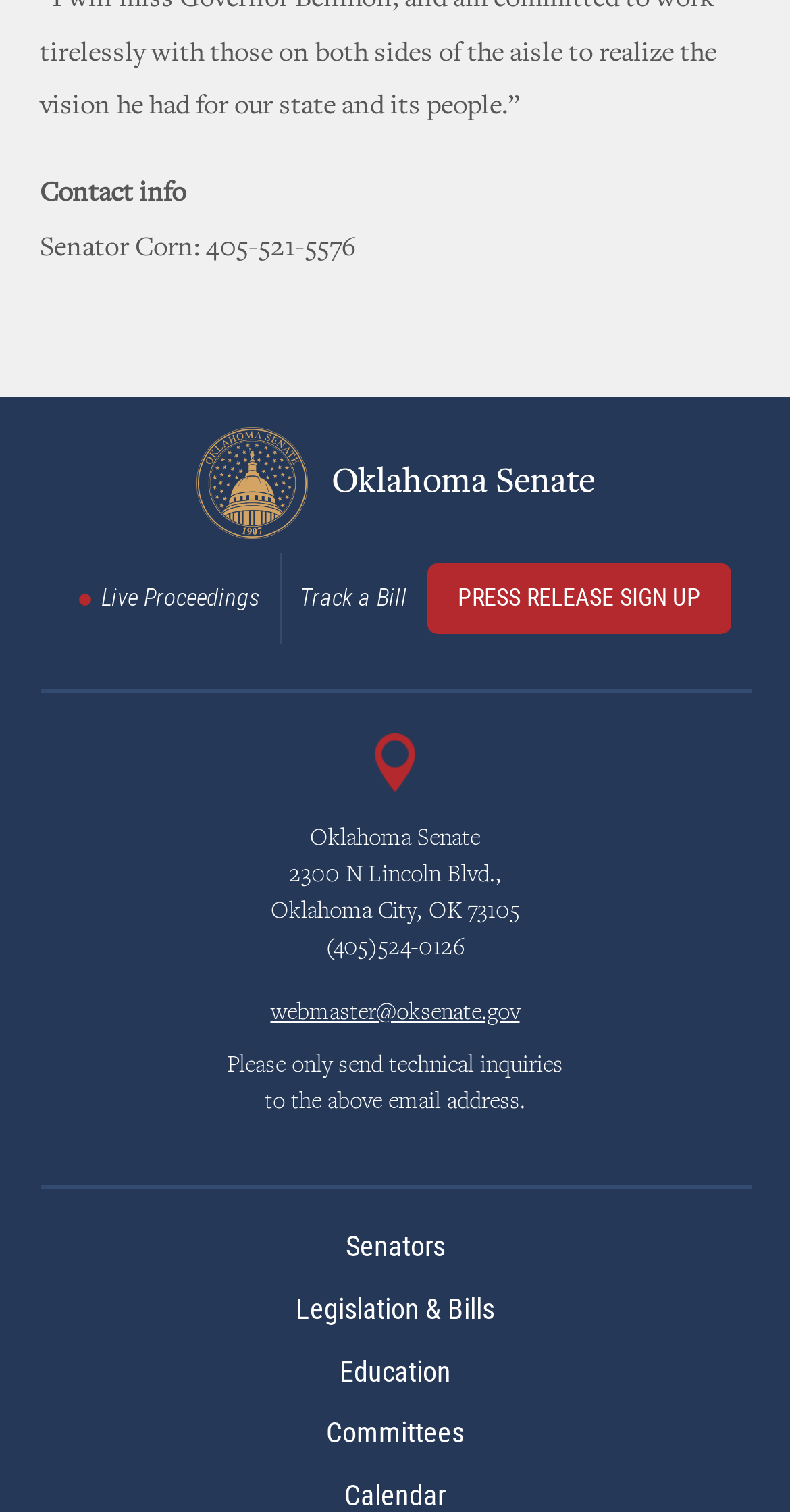How many links are there on the webpage? Observe the screenshot and provide a one-word or short phrase answer.

9